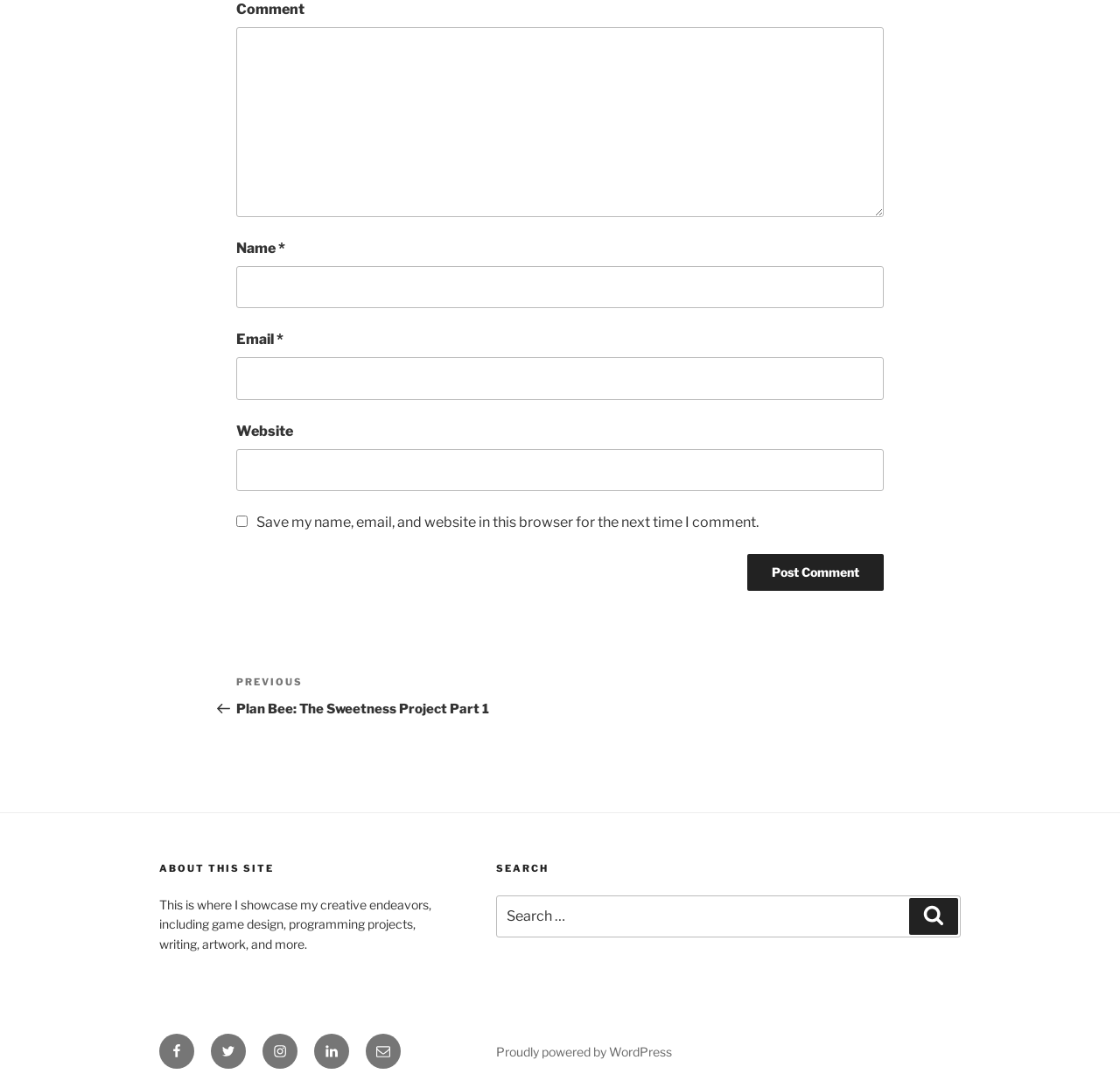Can you provide the bounding box coordinates for the element that should be clicked to implement the instruction: "Enter a comment"?

[0.211, 0.025, 0.789, 0.199]